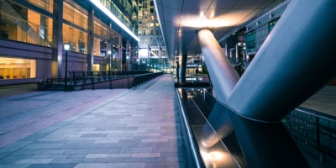Describe the image with as much detail as possible.

The image showcases a sleek, modern urban landscape featuring illuminated office buildings at Canary Wharf, London, captured at night. The scene is characterized by vibrant lighting that enhances the architectural details and creates a striking contrast against the night sky. A wide, clean pathway runs along the foreground, flanked by angular metallic structures that contribute to the contemporary aesthetic. This imagery resonates with themes of business and innovation, probably associated with programs or insights related to financial sectors, as suggested by its connection to the "Restructuring & Special Situations Virtual Experience Program." The overall composition exudes a sense of sophistication and progress, indicative of a bustling metropolis where corporate activity thrives.